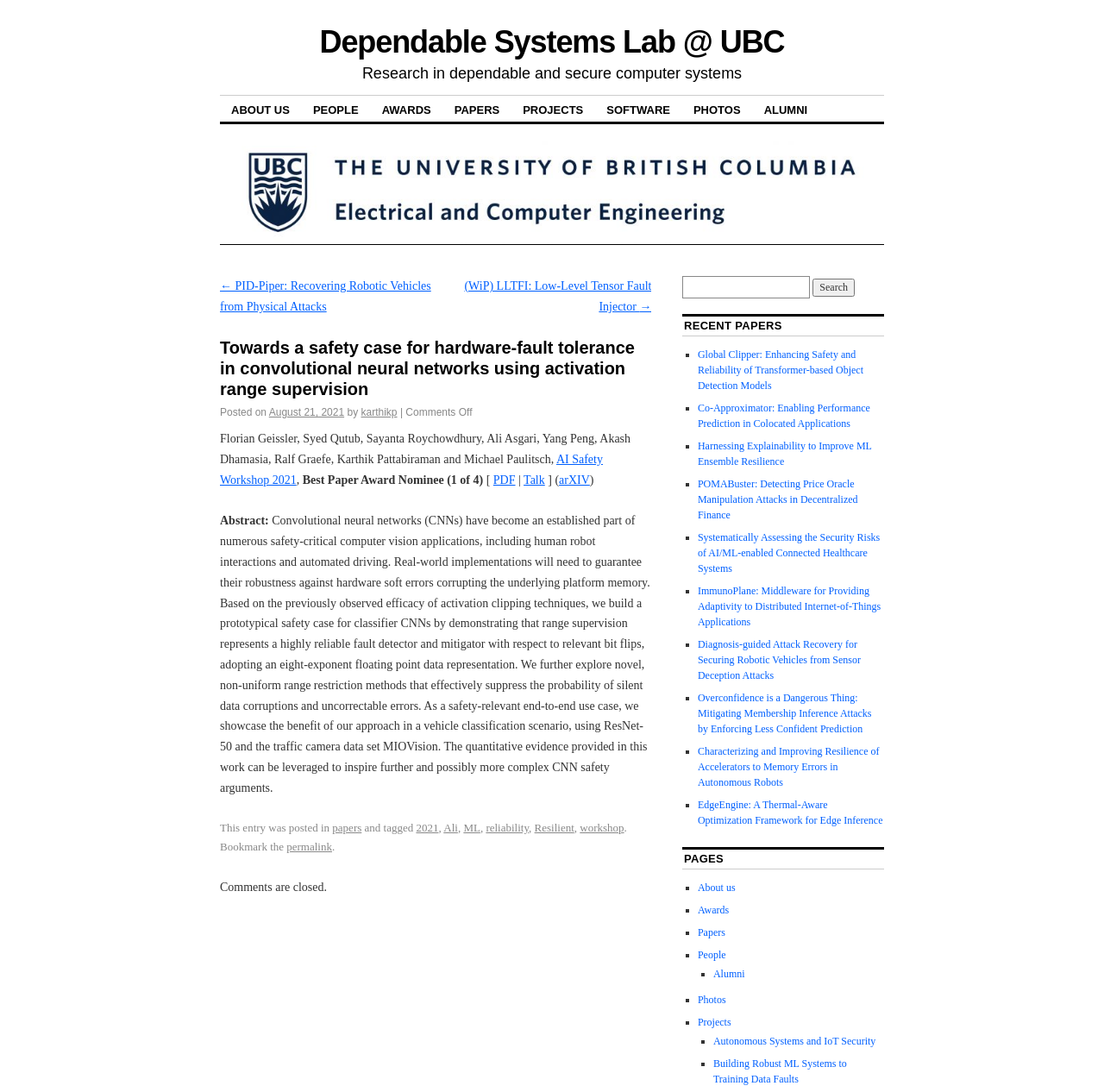Identify the bounding box for the UI element that is described as follows: "Projects".

[0.463, 0.088, 0.539, 0.111]